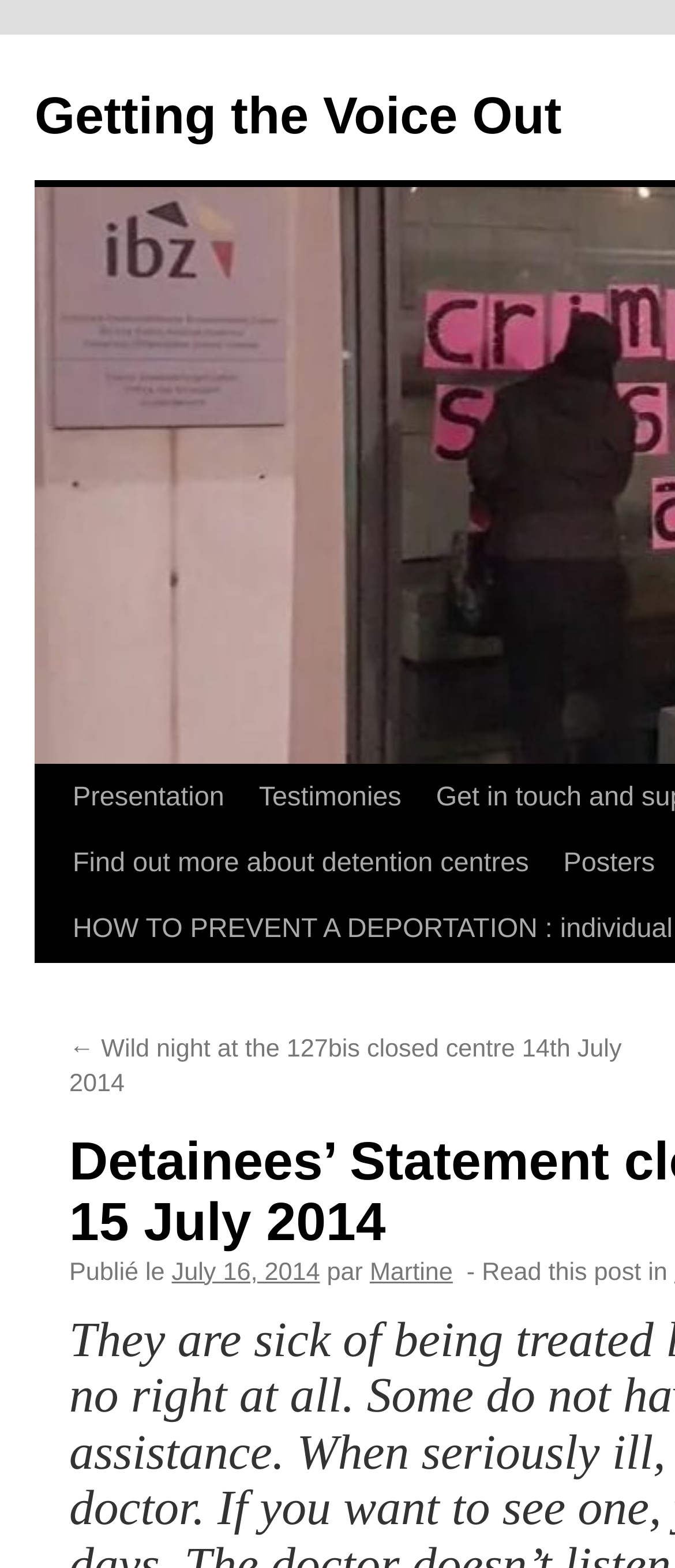Can you determine the bounding box coordinates of the area that needs to be clicked to fulfill the following instruction: "learn more about detention centres"?

[0.082, 0.53, 0.809, 0.572]